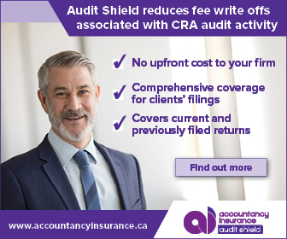What is the purpose of the call-to-action button?
Please give a well-detailed answer to the question.

The caption states that the call-to-action button in the bottom right corner of the image encourages viewers to 'Find out more', which implies that the purpose of the button is to invite potential clients to explore further details on the Audit Shield service.